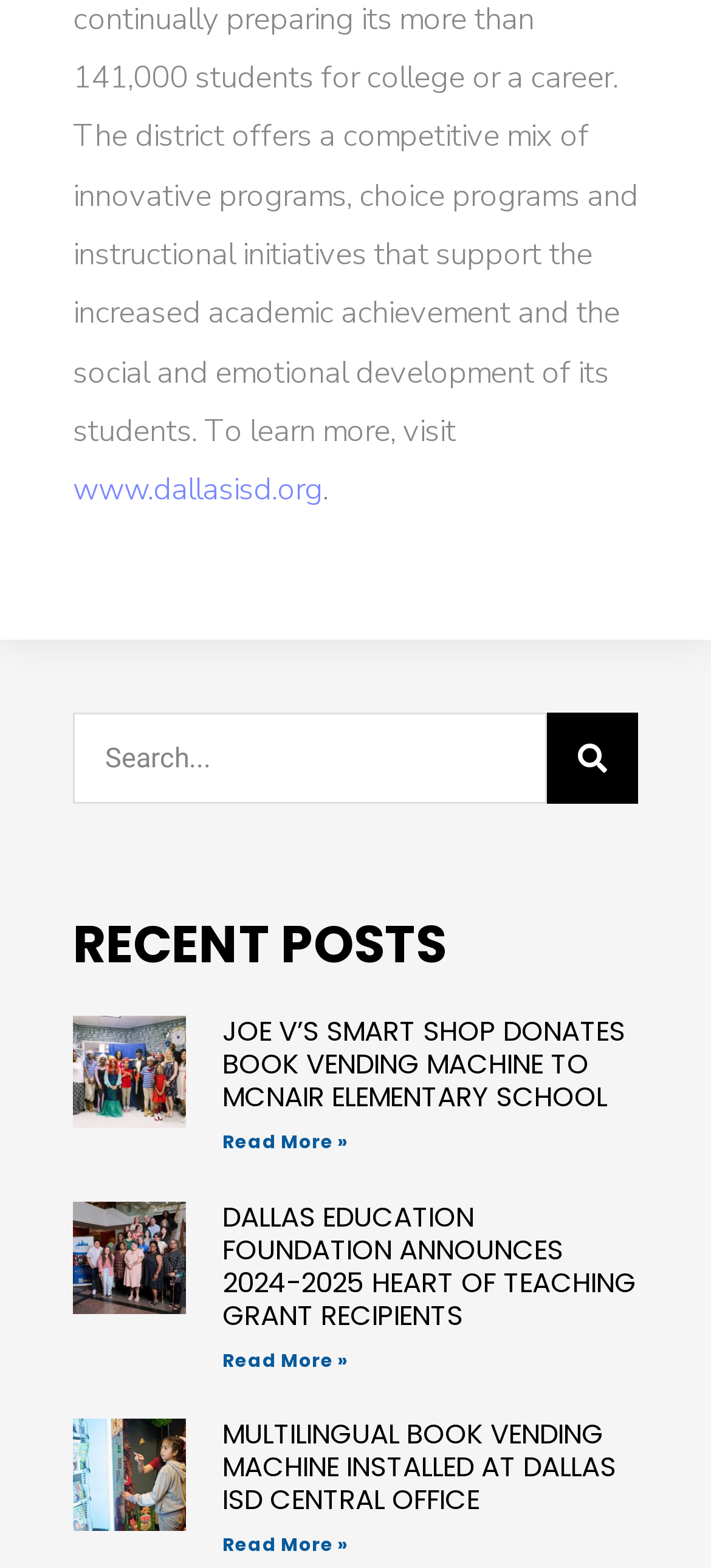Reply to the question with a brief word or phrase: How many search boxes are on the webpage?

1